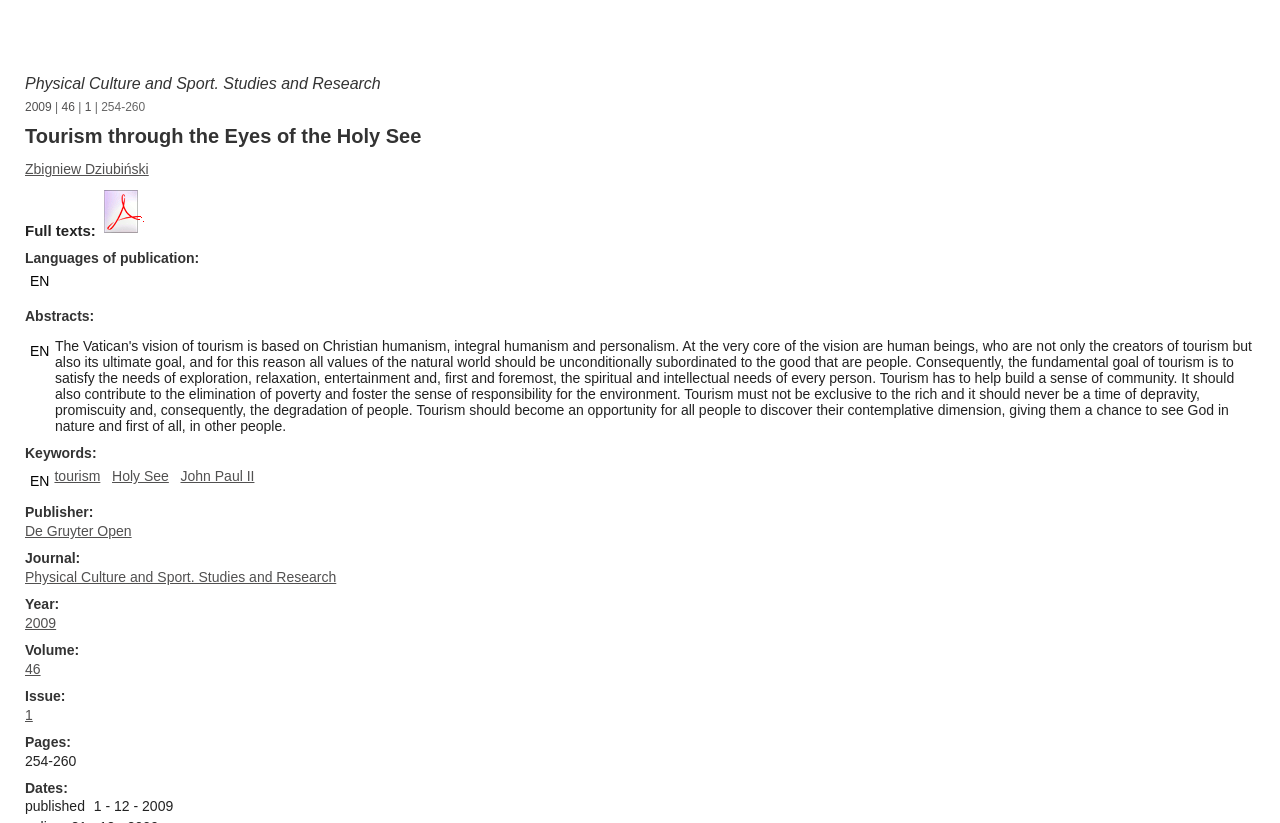Please identify the bounding box coordinates of the clickable area that will allow you to execute the instruction: "View the 'Contacts' page".

None